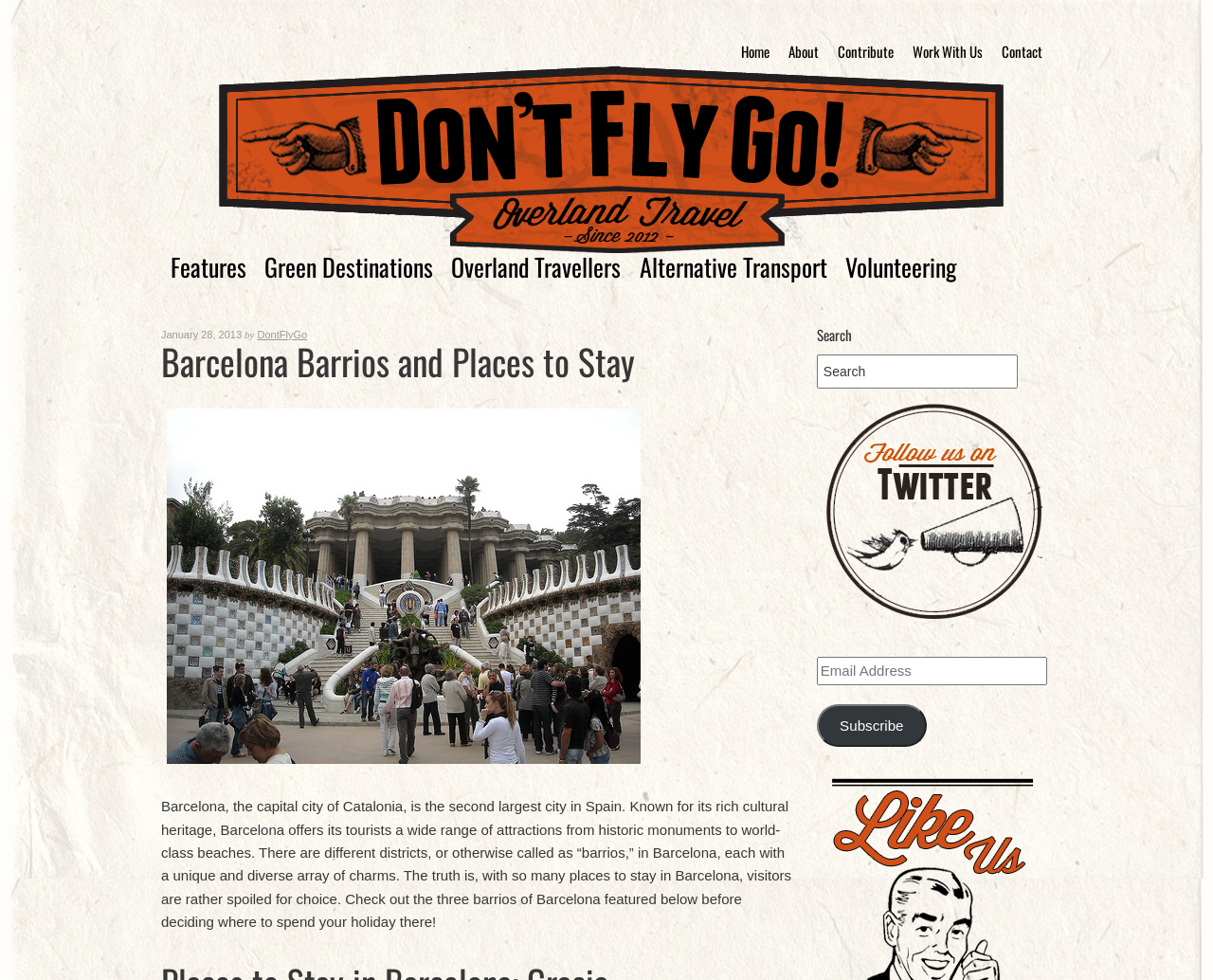What is the topic of the article?
Relying on the image, give a concise answer in one word or a brief phrase.

Barcelona Barrios and Places to Stay